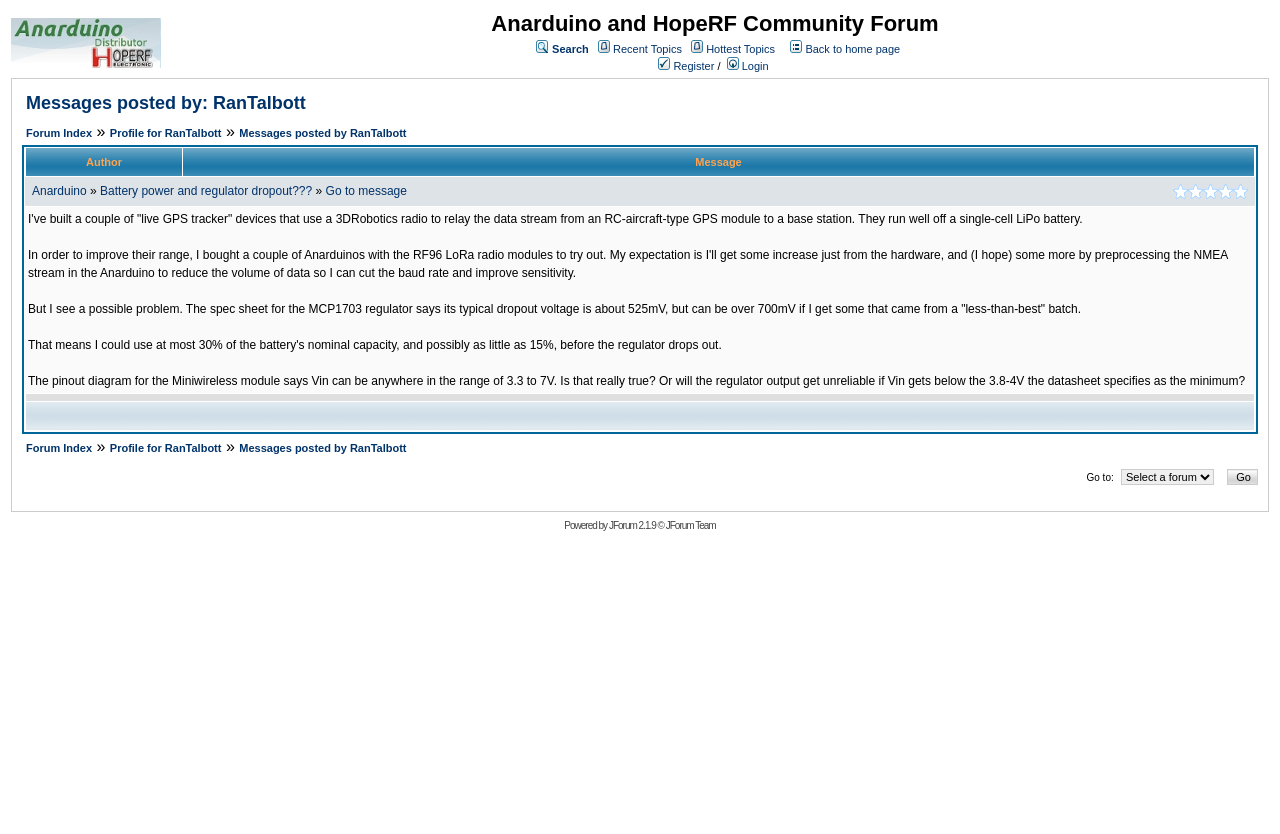Please identify the bounding box coordinates of the area that needs to be clicked to follow this instruction: "Register".

[0.514, 0.072, 0.558, 0.087]